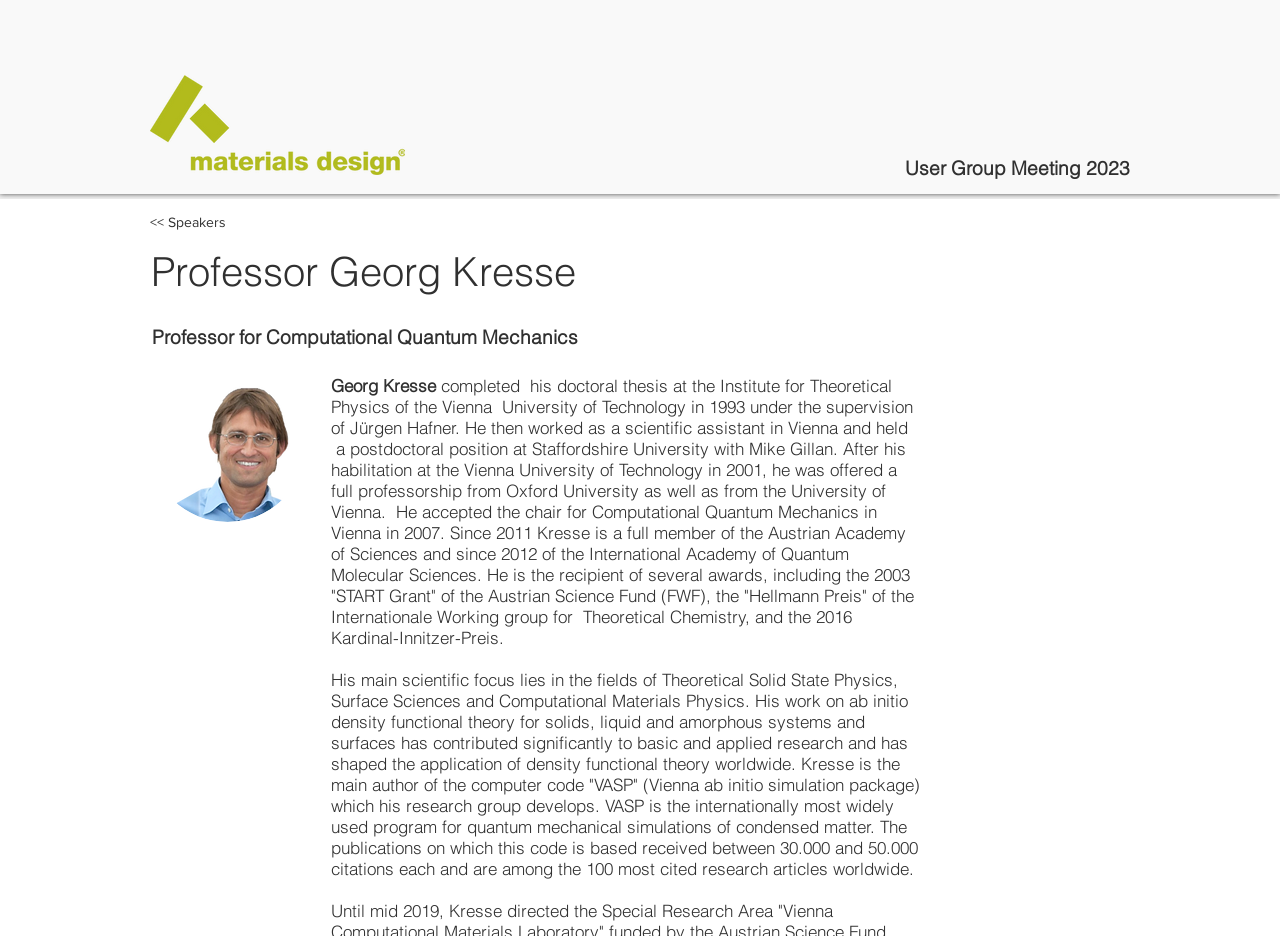Please locate the UI element described by "<< Speakers" and provide its bounding box coordinates.

[0.117, 0.222, 0.227, 0.254]